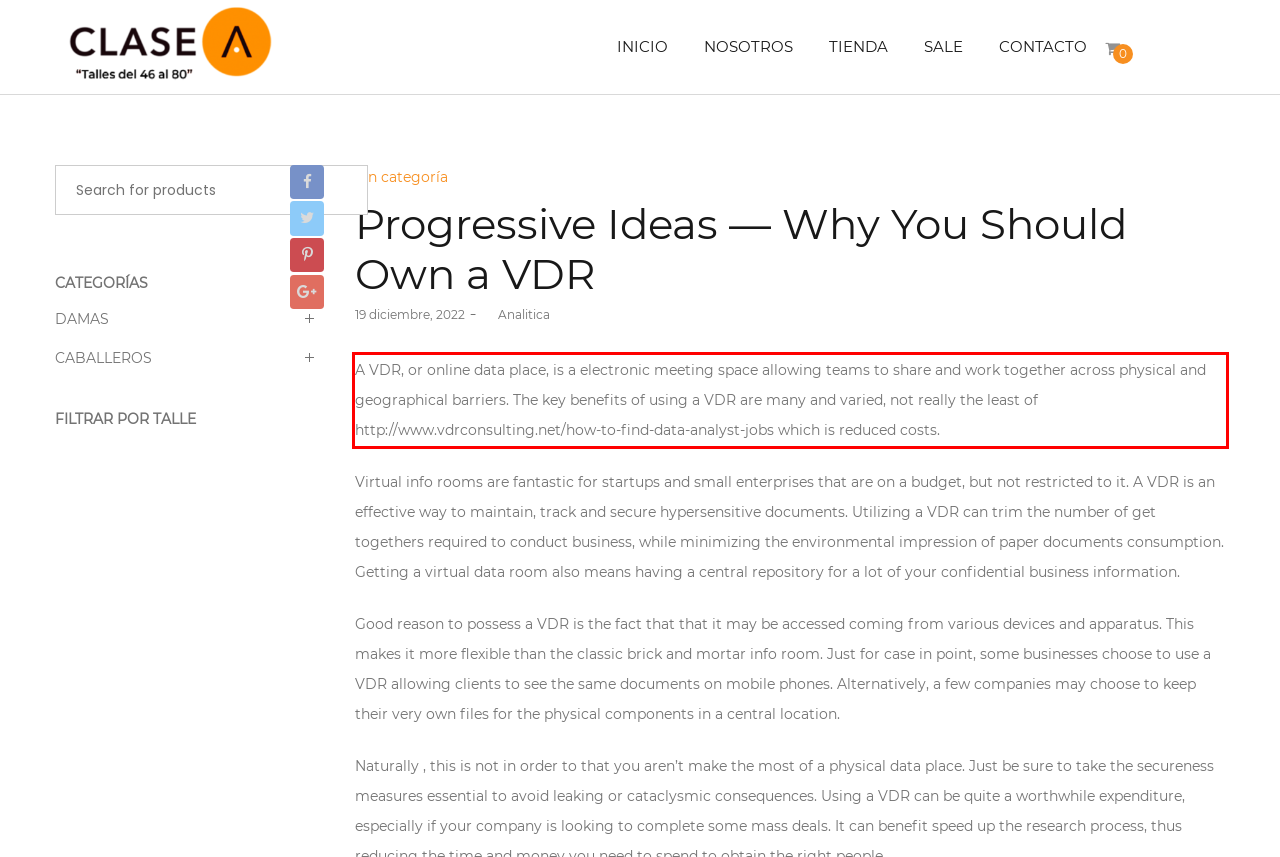Given a webpage screenshot with a red bounding box, perform OCR to read and deliver the text enclosed by the red bounding box.

A VDR, or online data place, is a electronic meeting space allowing teams to share and work together across physical and geographical barriers. The key benefits of using a VDR are many and varied, not really the least of http://www.vdrconsulting.net/how-to-find-data-analyst-jobs which is reduced costs.